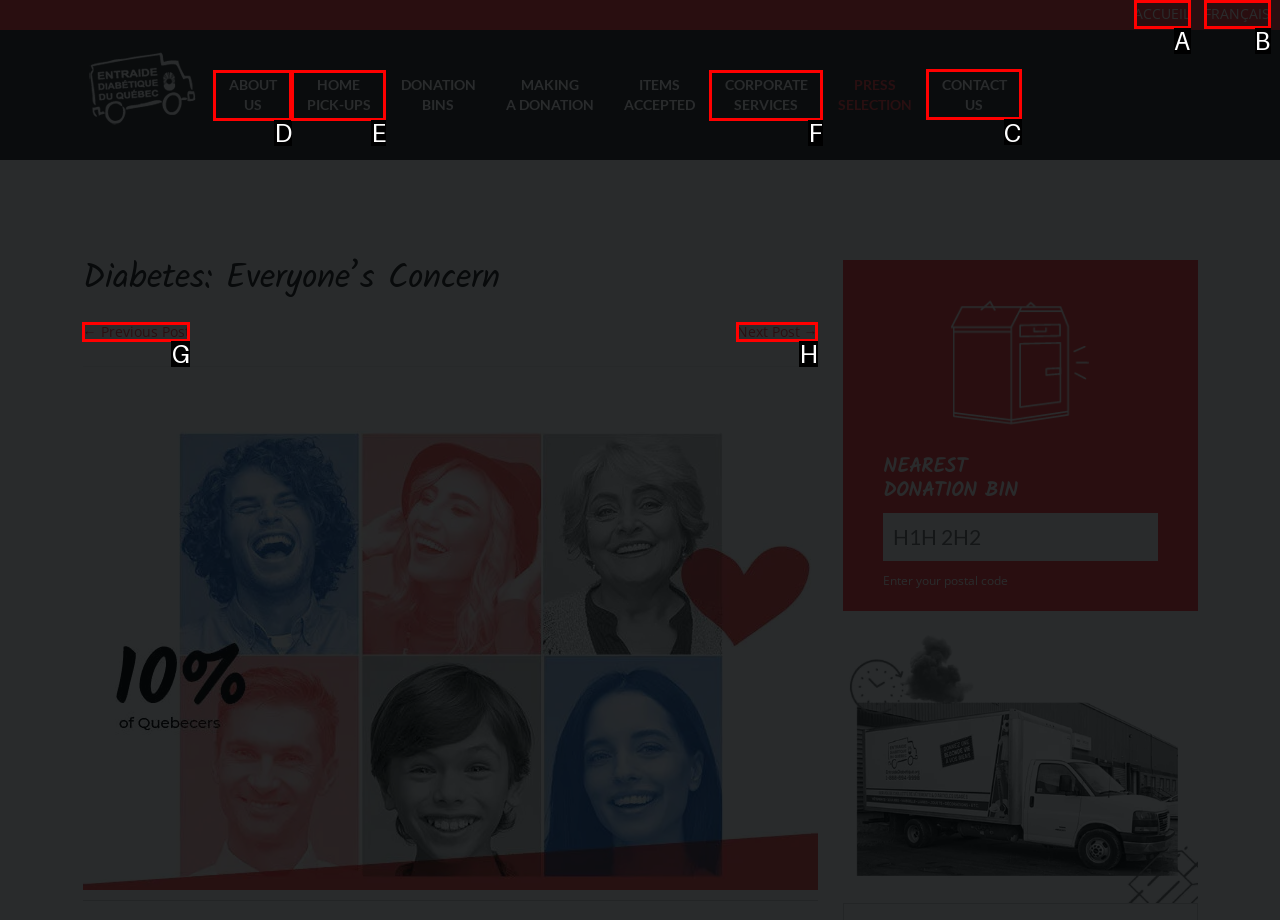Indicate the HTML element to be clicked to accomplish this task: Click the CONTACT US link Respond using the letter of the correct option.

C